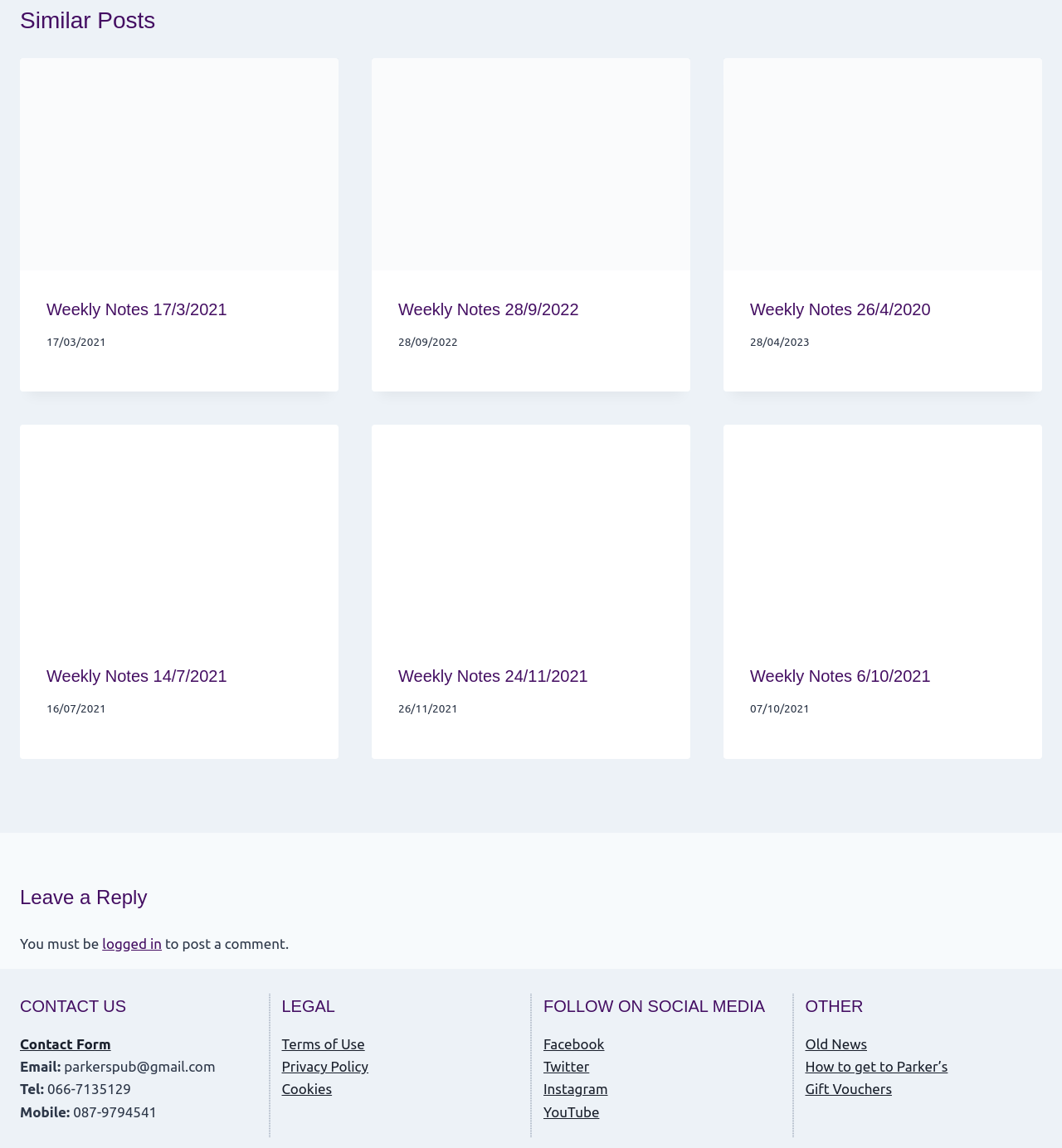Based on the element description "How to get to Parker’s", predict the bounding box coordinates of the UI element.

[0.758, 0.922, 0.892, 0.936]